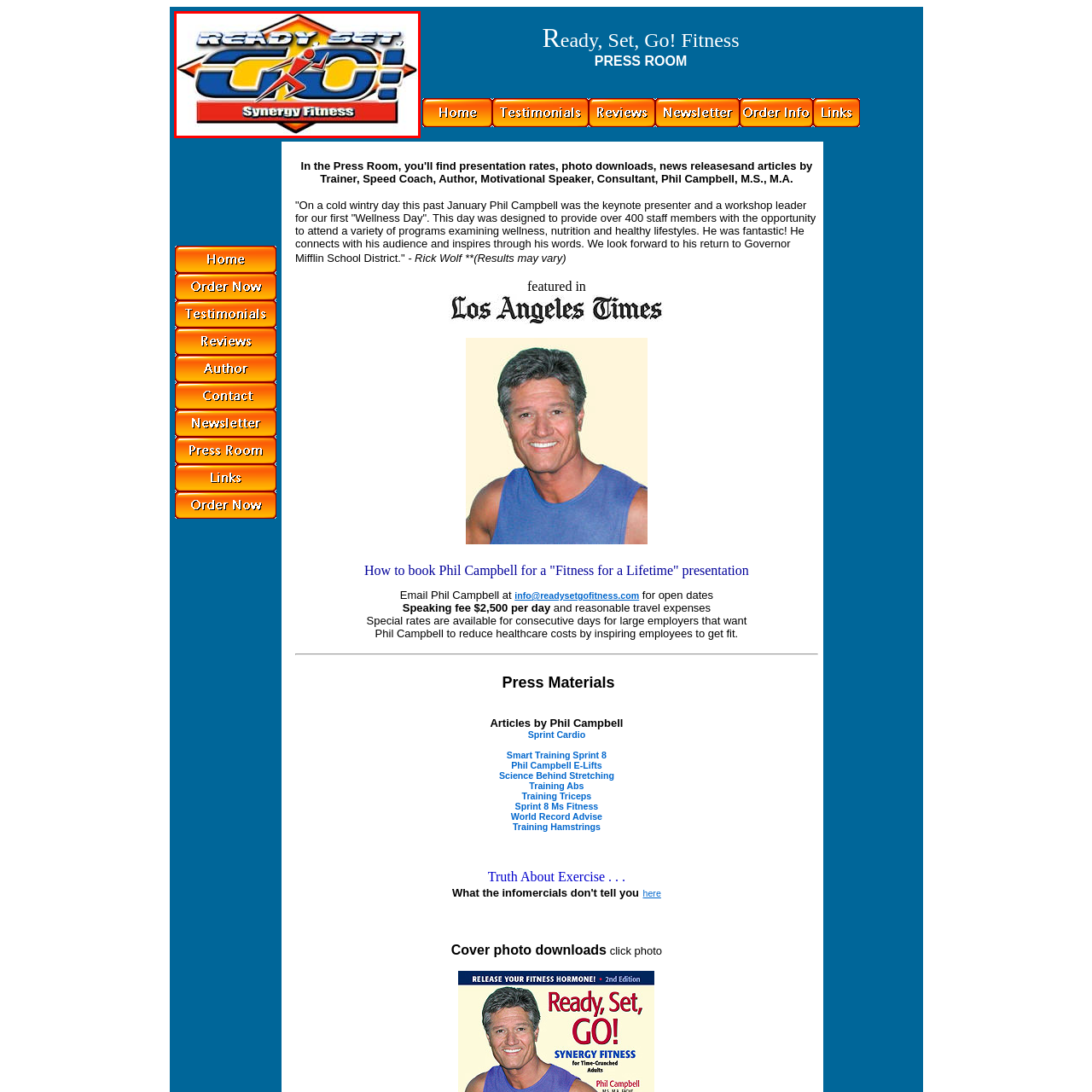Refer to the section enclosed in the red box, What does the energetic figure in motion symbolize? Please answer briefly with a single word or phrase.

Action and vitality